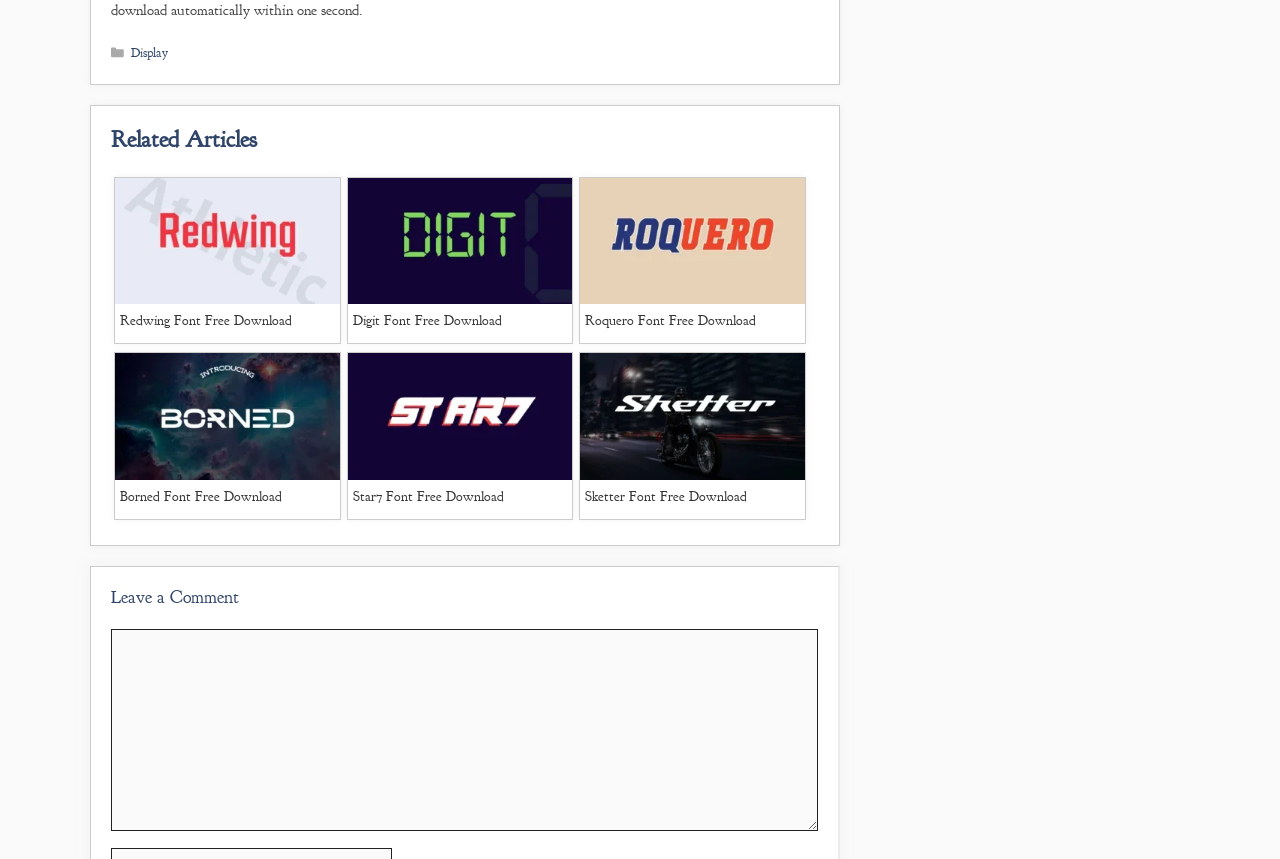Provide a thorough and detailed response to the question by examining the image: 
What is the category of the first post?

The first post is located in the navigation section with the text 'Posts', which indicates that it belongs to the 'Posts' category.